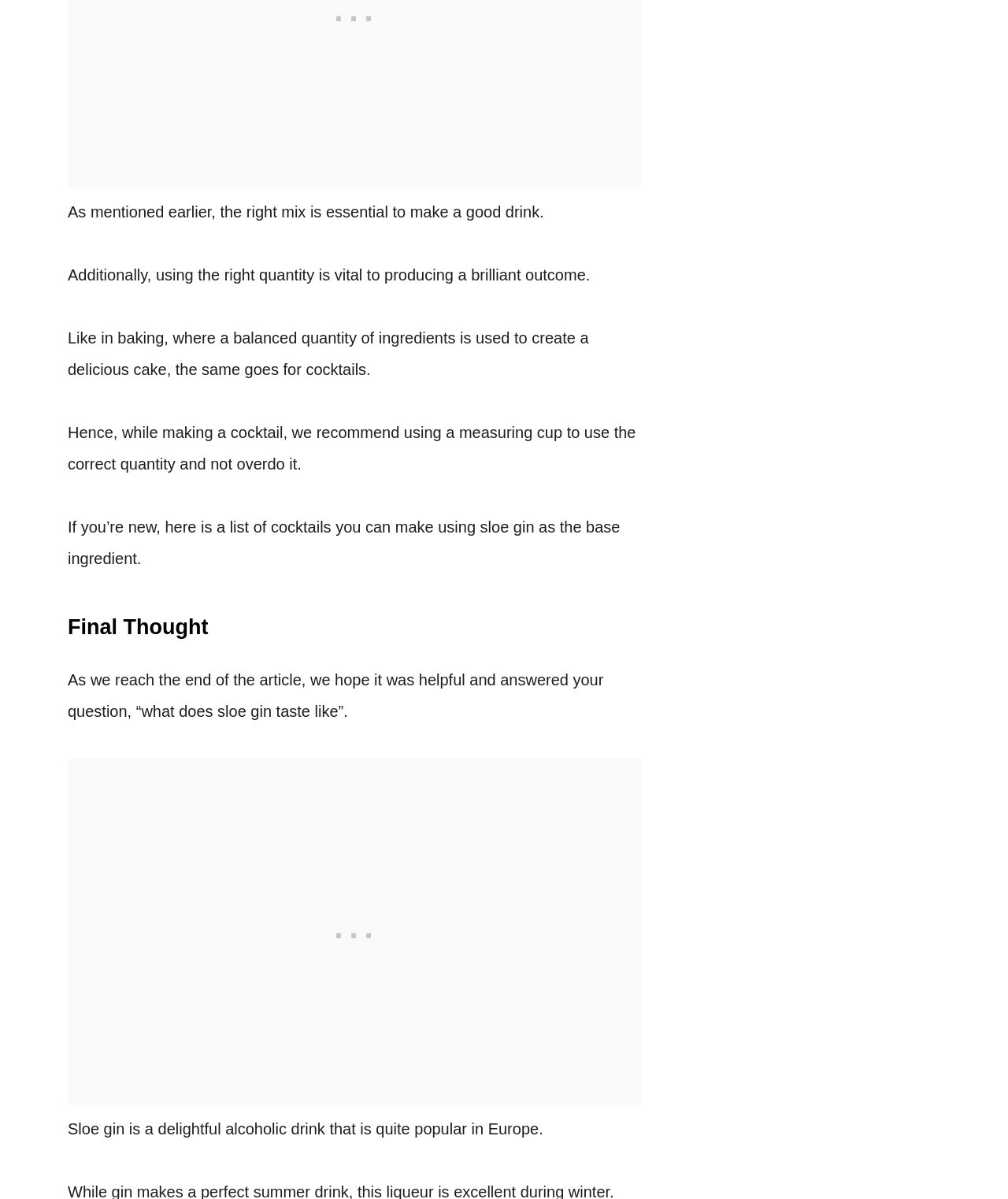What is recommended to use when making a cocktail?
Using the image, respond with a single word or phrase.

A measuring cup